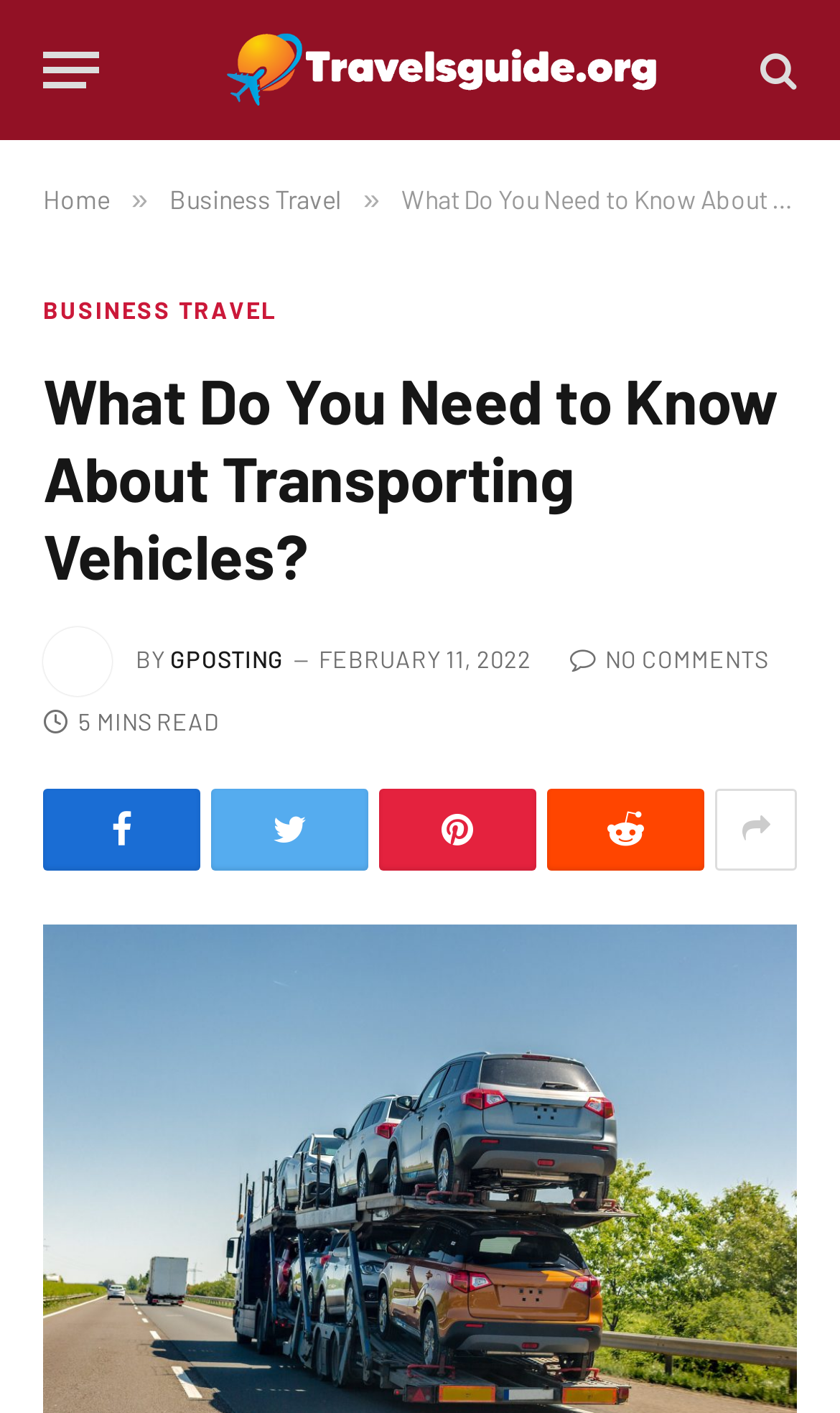Find the bounding box coordinates of the element to click in order to complete the given instruction: "Click the menu button."

[0.051, 0.015, 0.118, 0.084]